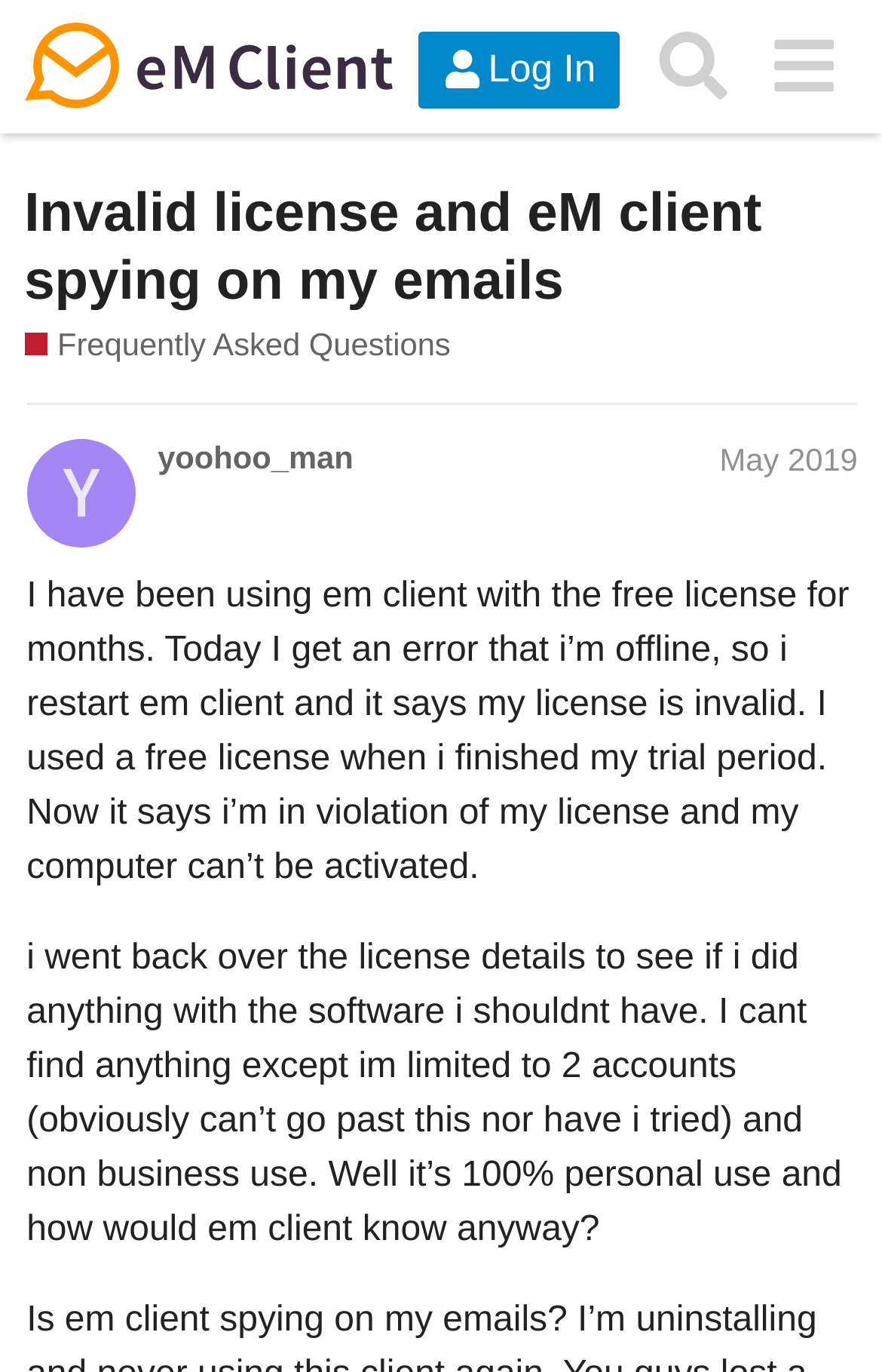Refer to the image and provide an in-depth answer to the question:
What action did the user take when they got an error?

According to the user's post, when they got an error saying they were offline, they restarted eM Client, which then told them that their license was invalid.